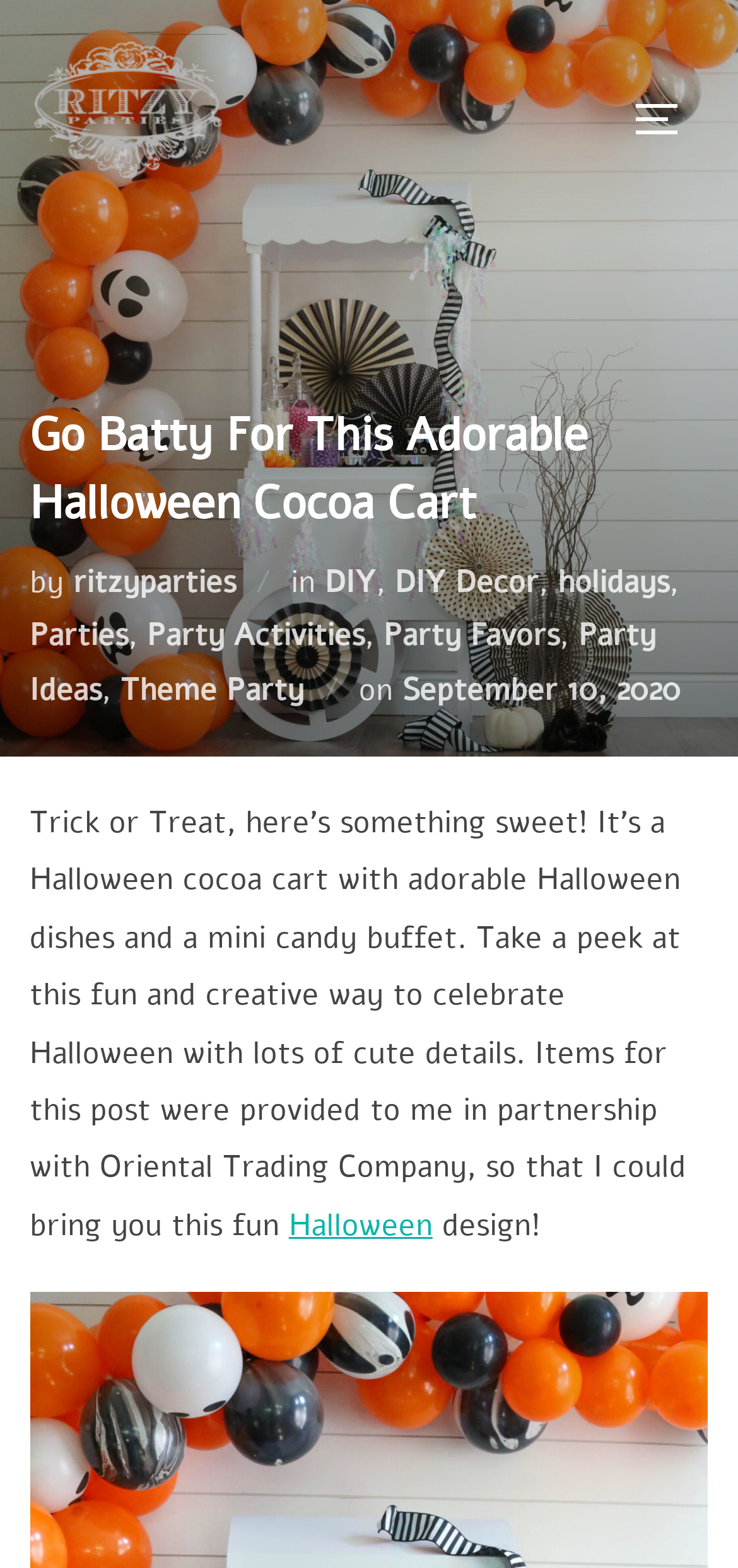How many links are in the header section?
Please use the image to provide a one-word or short phrase answer.

7